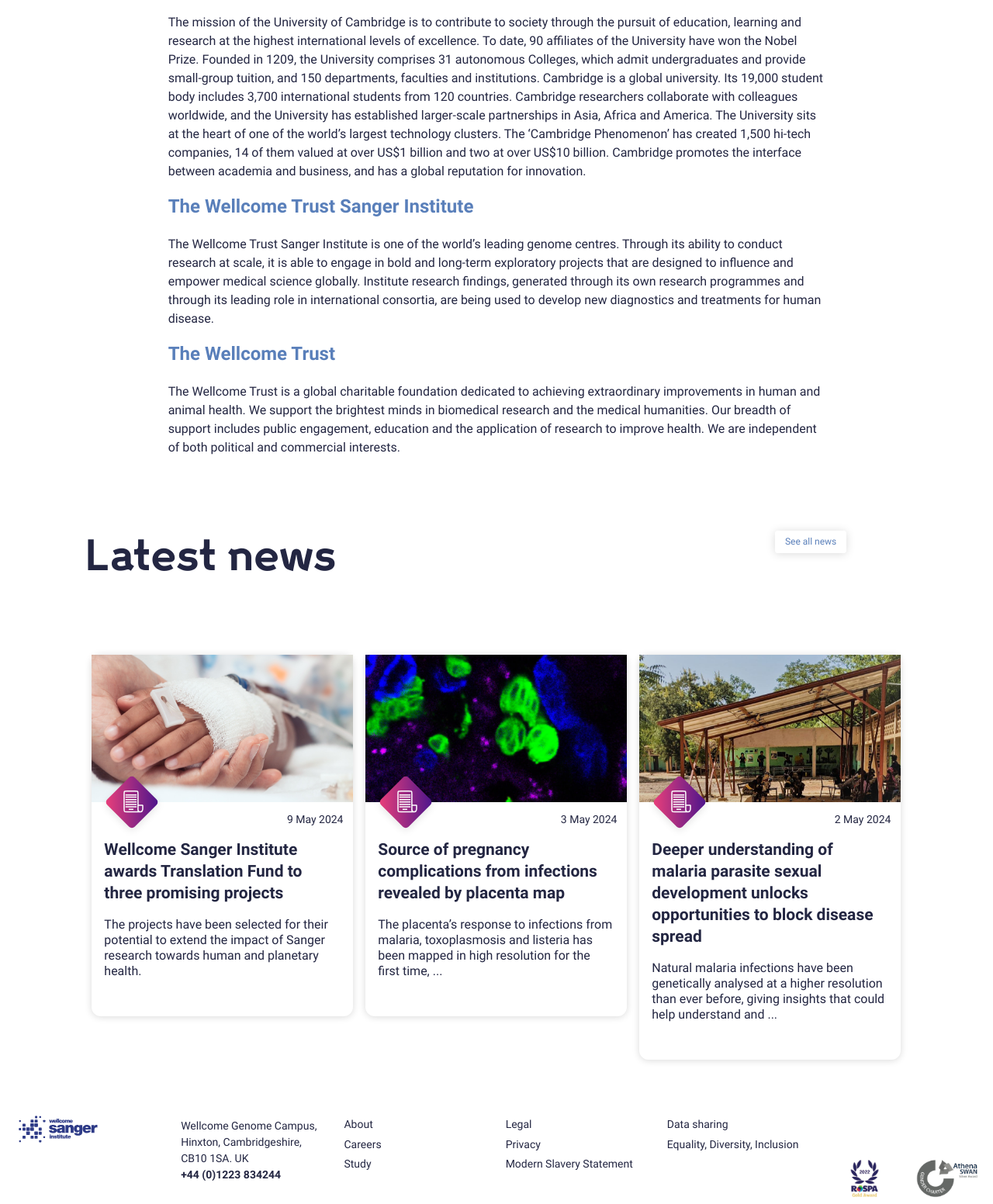Specify the bounding box coordinates of the area to click in order to execute this command: 'Click the link to The Wellcome Trust Sanger Institute'. The coordinates should consist of four float numbers ranging from 0 to 1, and should be formatted as [left, top, right, bottom].

[0.169, 0.162, 0.478, 0.18]